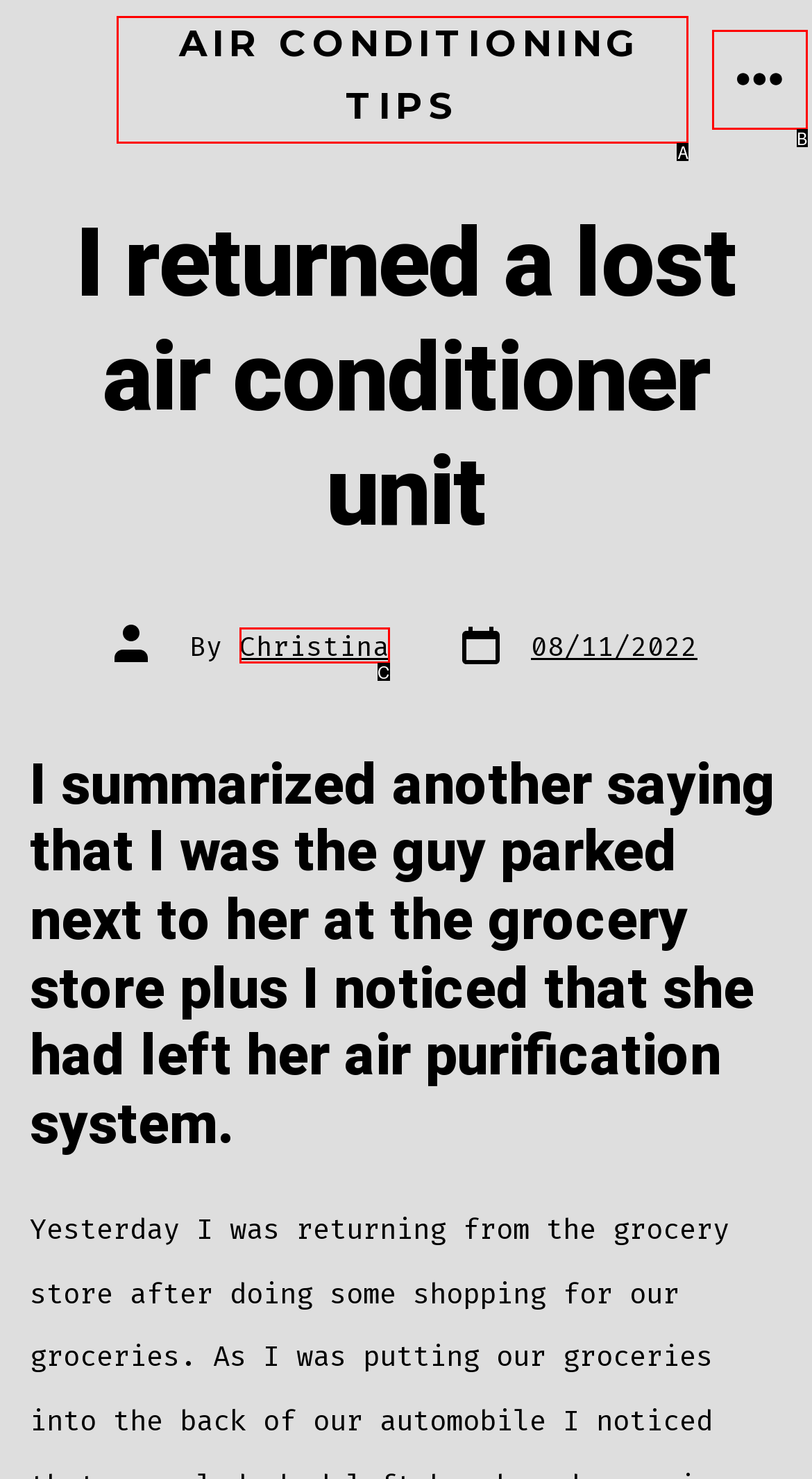Looking at the description: Christina, identify which option is the best match and respond directly with the letter of that option.

C